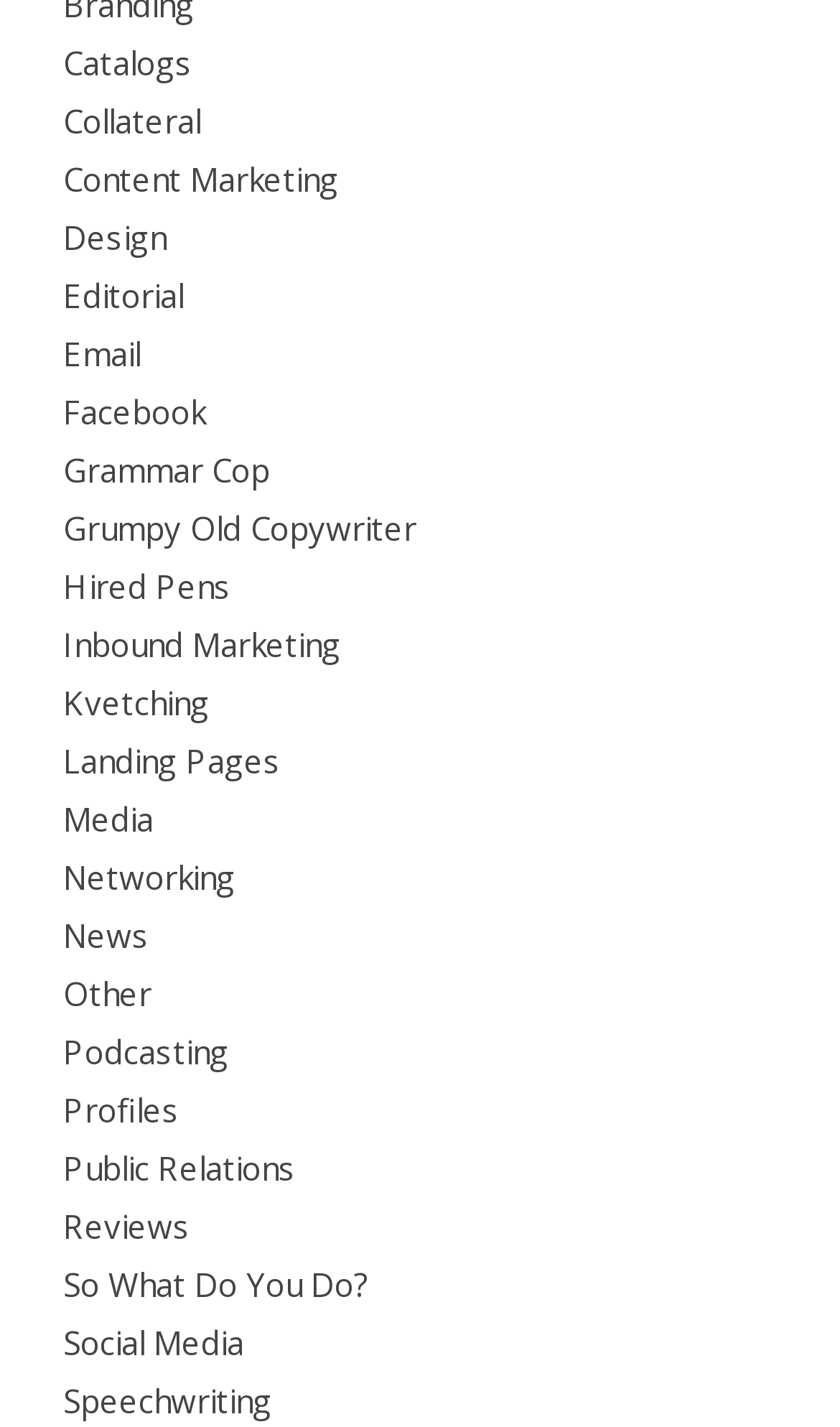Reply to the question with a brief word or phrase: Is there a link related to social media?

Yes